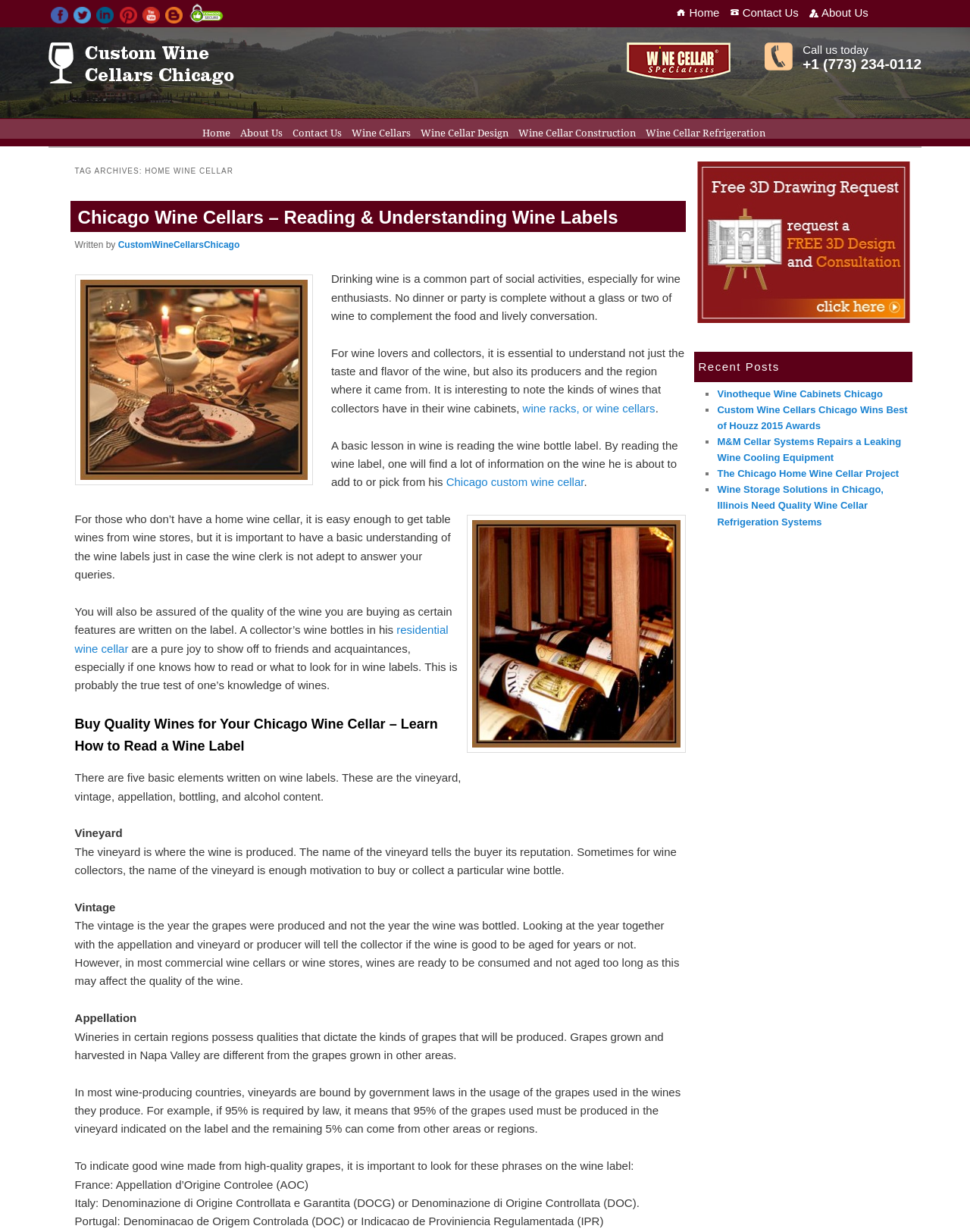Can you specify the bounding box coordinates of the area that needs to be clicked to fulfill the following instruction: "Call us today"?

[0.827, 0.035, 0.895, 0.046]